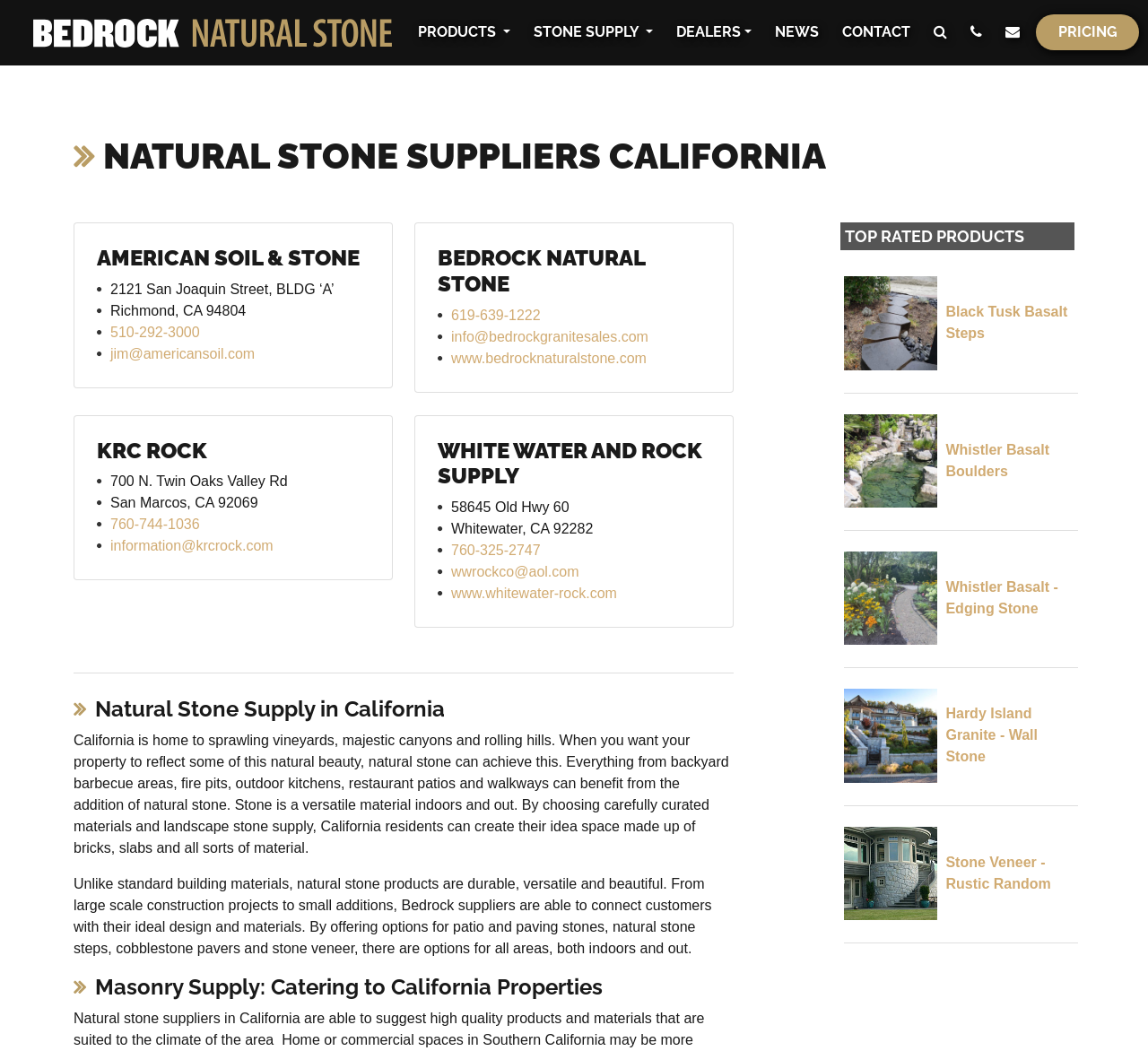Locate the bounding box coordinates of the clickable area needed to fulfill the instruction: "View the 'TOP RATED PRODUCTS'".

[0.732, 0.212, 0.936, 0.238]